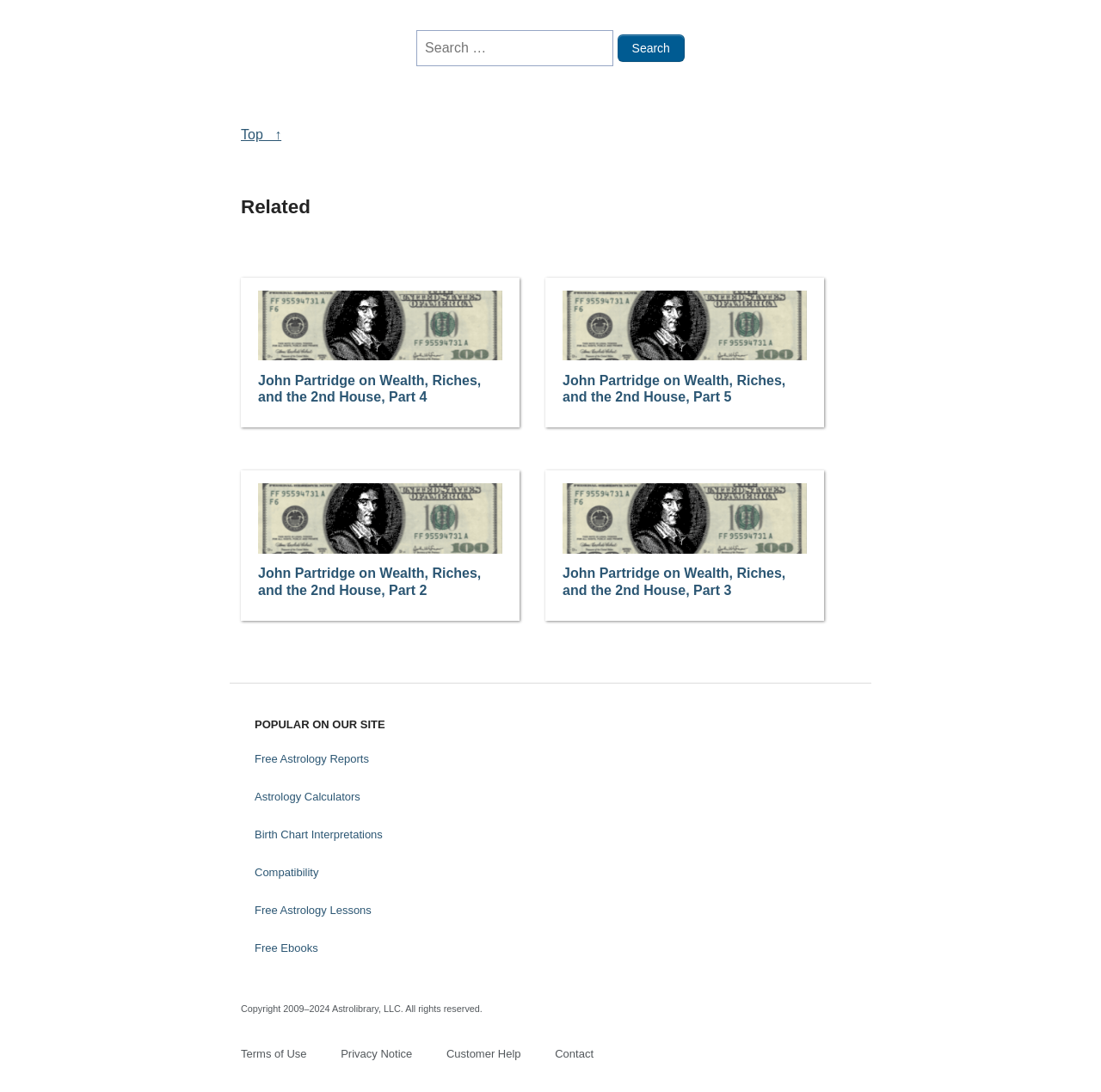Determine the bounding box coordinates of the target area to click to execute the following instruction: "Click on ABOUT US link."

None